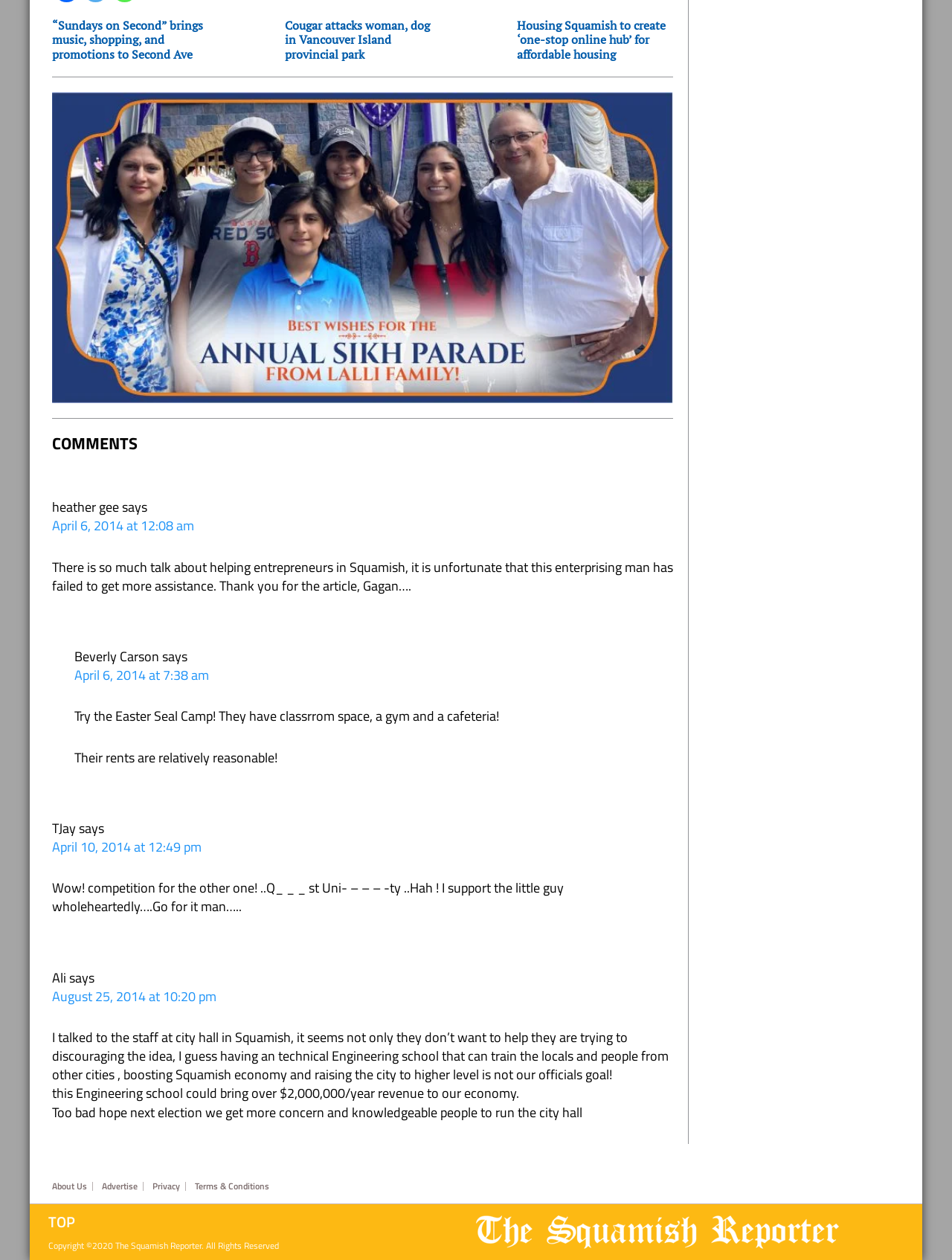Please specify the bounding box coordinates for the clickable region that will help you carry out the instruction: "View the image of Lalli family".

[0.055, 0.073, 0.707, 0.32]